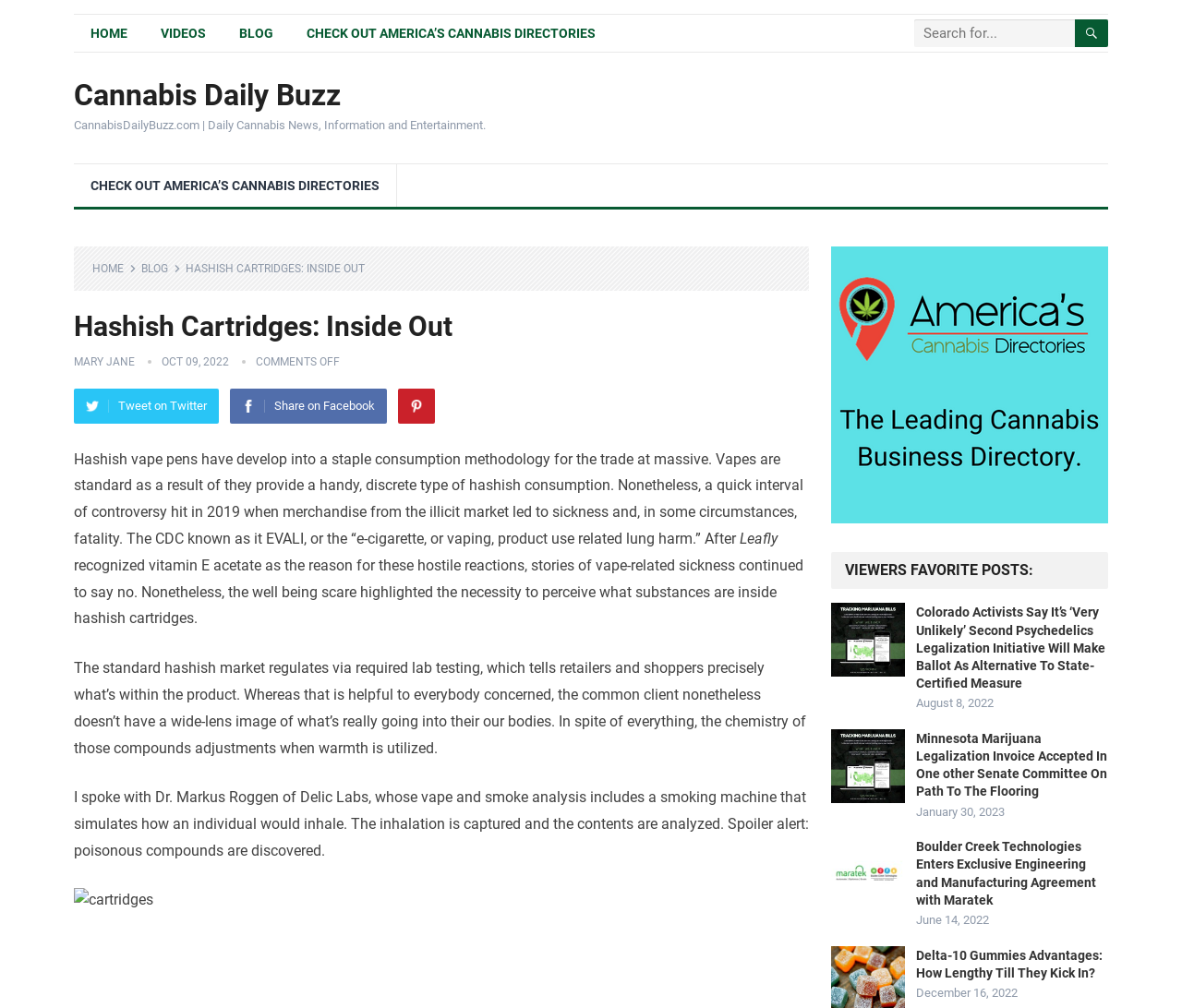Highlight the bounding box coordinates of the region I should click on to meet the following instruction: "Read more about Hashish Cartridges".

[0.157, 0.26, 0.309, 0.273]